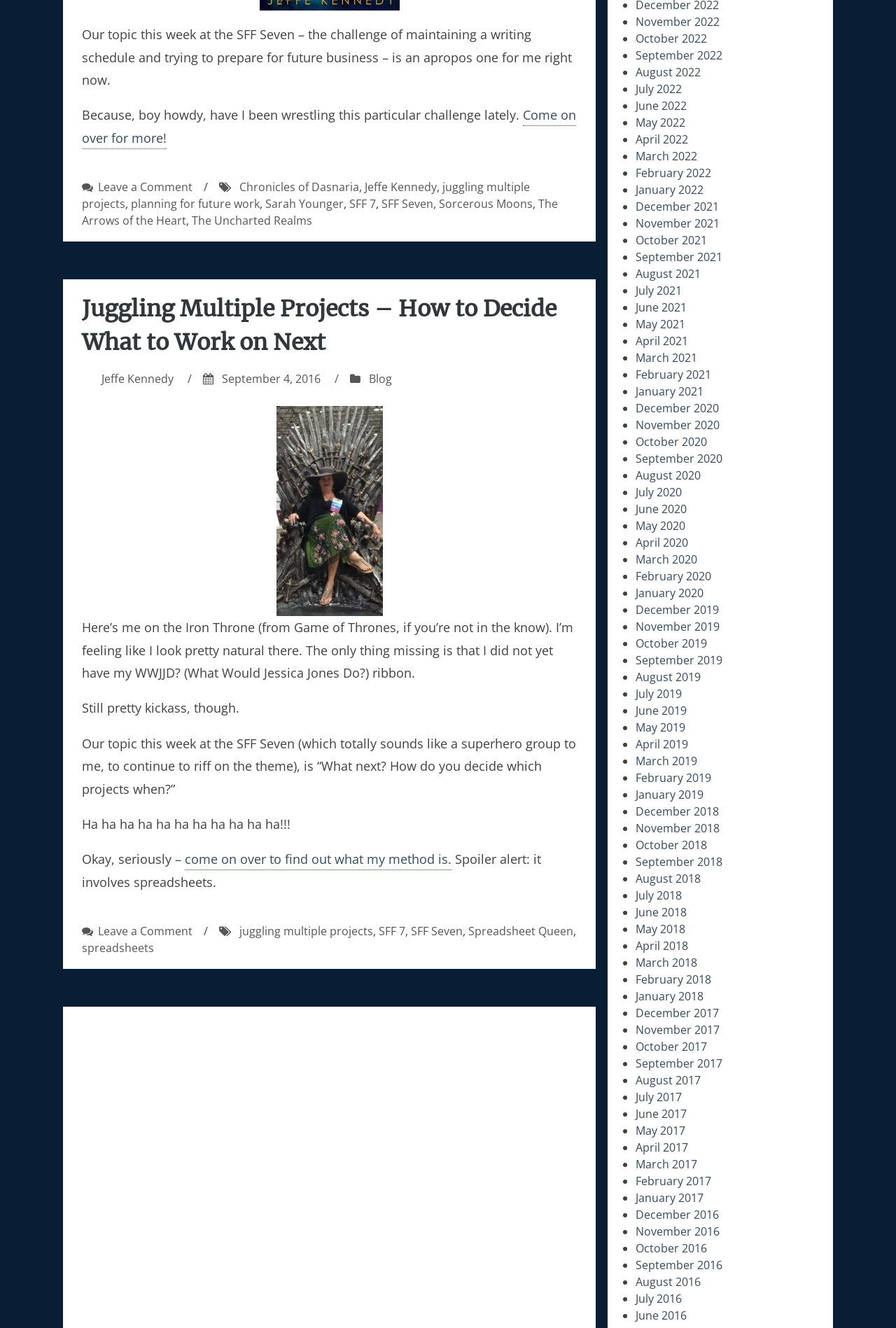What is the image of?
Using the image as a reference, answer the question in detail.

I found the image description by looking at the image element in the webpage, which is described as 'Jeffe on the Iron Throne crop', indicating that the image is of Jeffe Kennedy sitting on the Iron Throne.